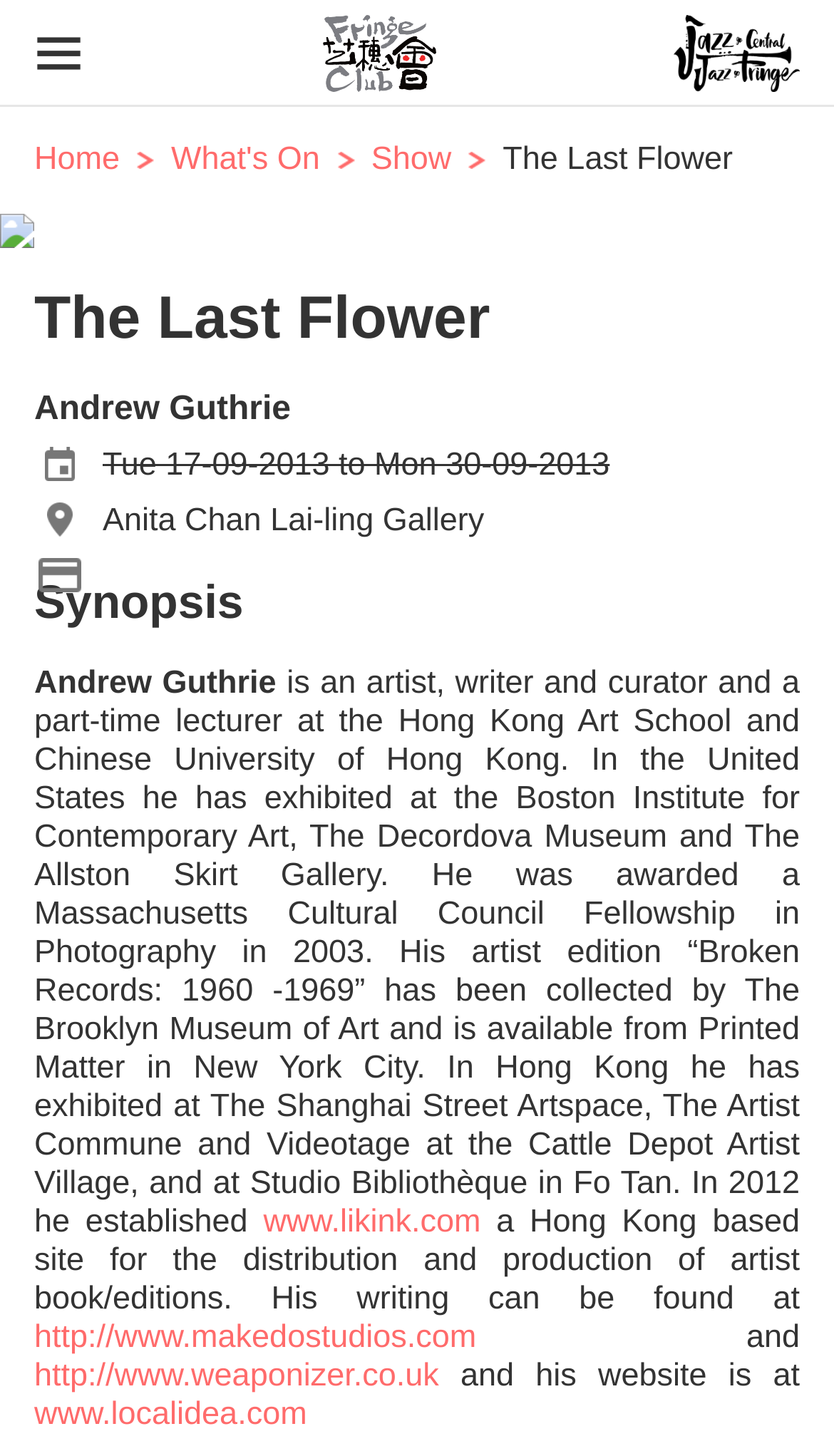Please provide a short answer using a single word or phrase for the question:
Where is the show located?

Anita Chan Lai-ling Gallery